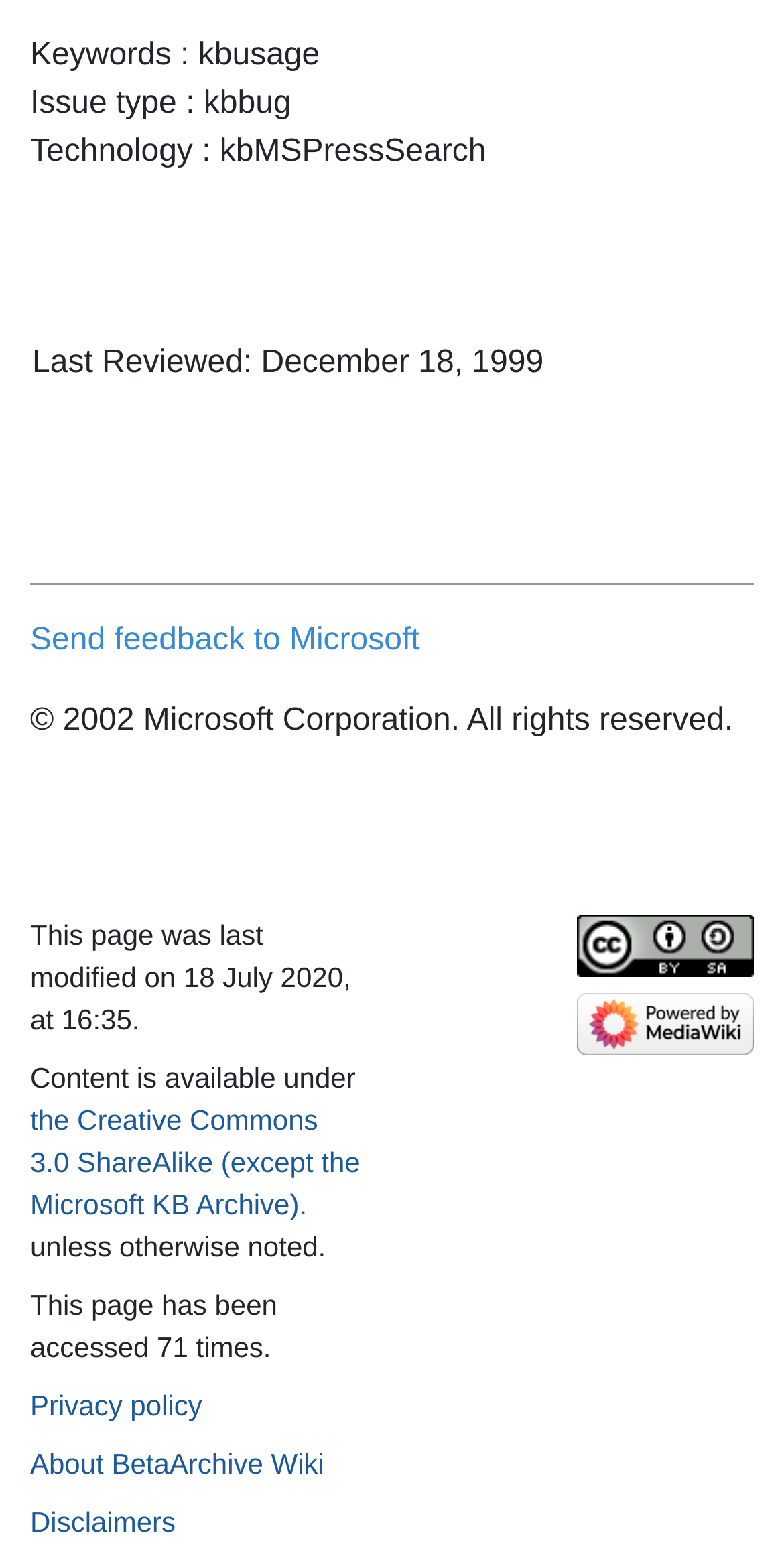What is the last reviewed date?
Please provide a detailed and comprehensive answer to the question.

I found the answer by looking at the LayoutTableCell element with the text 'Last Reviewed: December 18, 1999'.